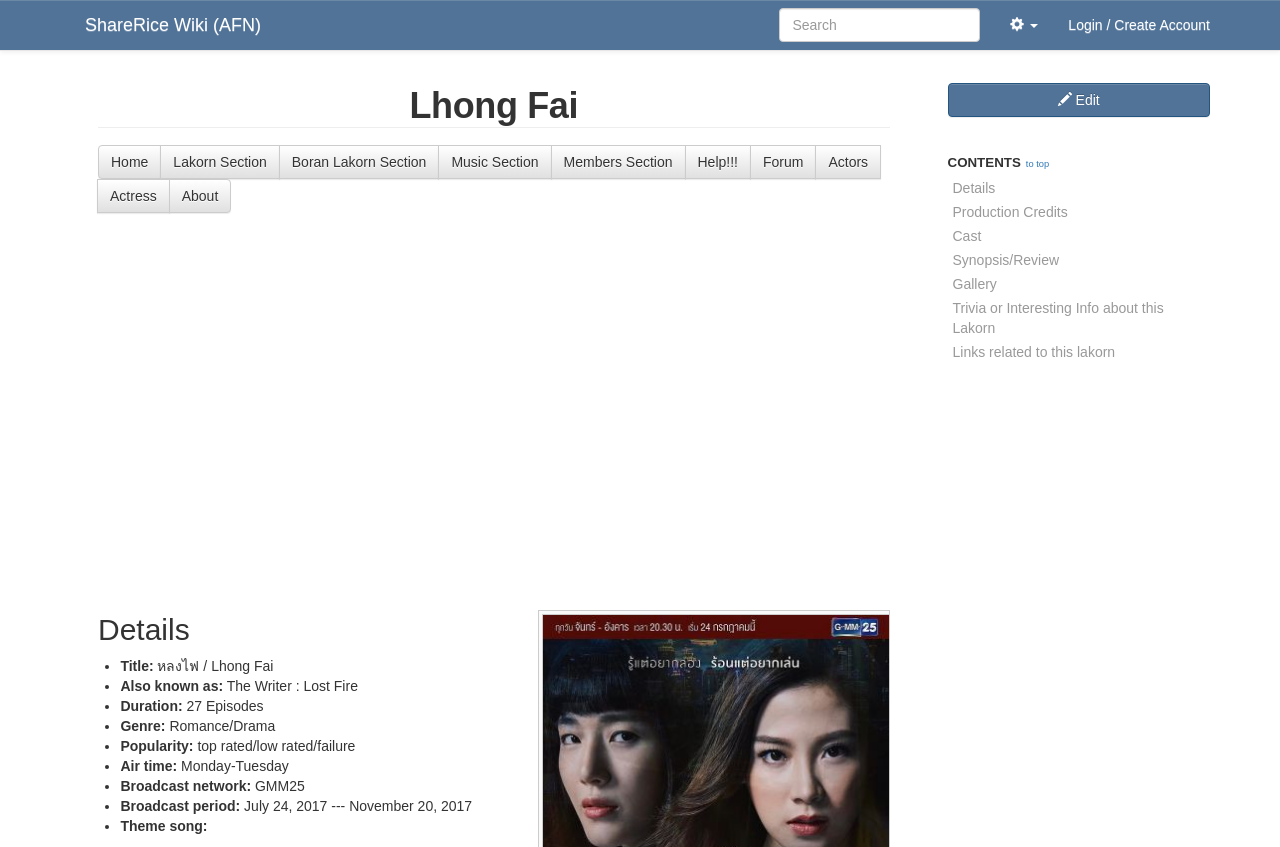Please identify the bounding box coordinates of the element I need to click to follow this instruction: "Edit the page".

[0.74, 0.098, 0.945, 0.138]